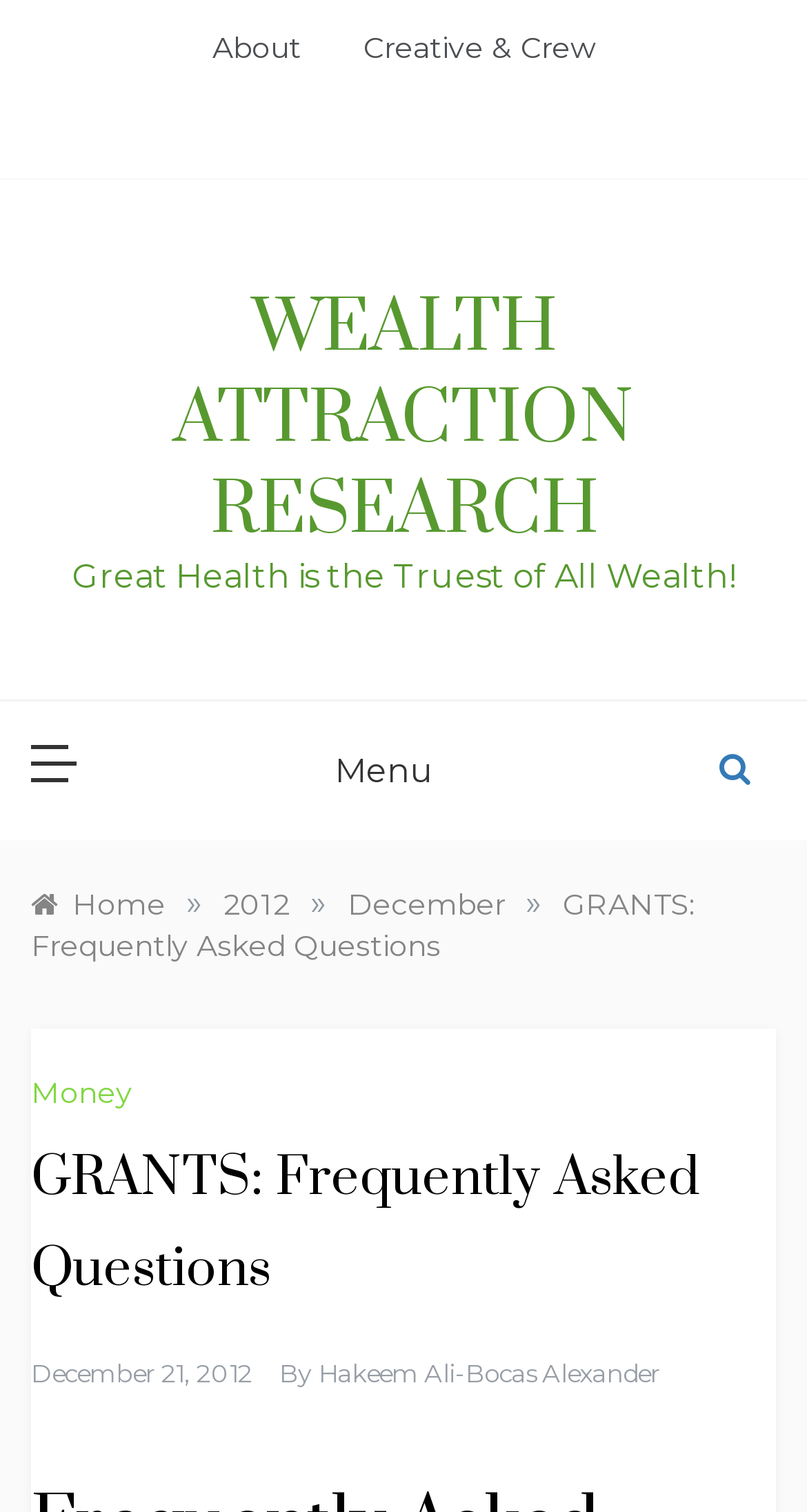What is the author of the current article?
Please provide a comprehensive answer based on the details in the screenshot.

I analyzed the webpage structure and found a link element 'Hakeem Ali-Bocas Alexander' which is likely to be the author of the current article.